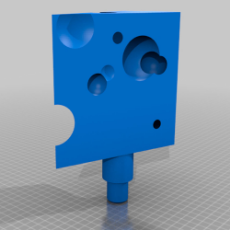Offer a detailed explanation of the image and its components.

The image displays a 3D model of a custom cheese trophy topper, designed in a playful blue color that features various circular cut-outs resembling holes, similar to Swiss cheese. This trophy topper is likely meant to enhance the creative presentation of awards for a team-building activity, specifically the Spaghetti Marshmallow Challenge mentioned in the accompanying text. The design showcases a humorous and thematic approach to trophy creation, embodying fun and innovation in team collaboration. The overall aesthetic and function of this topper aim to celebrate the winners of the challenge, highlighting a whimsical touch in the context of competitive spirit and teamwork.